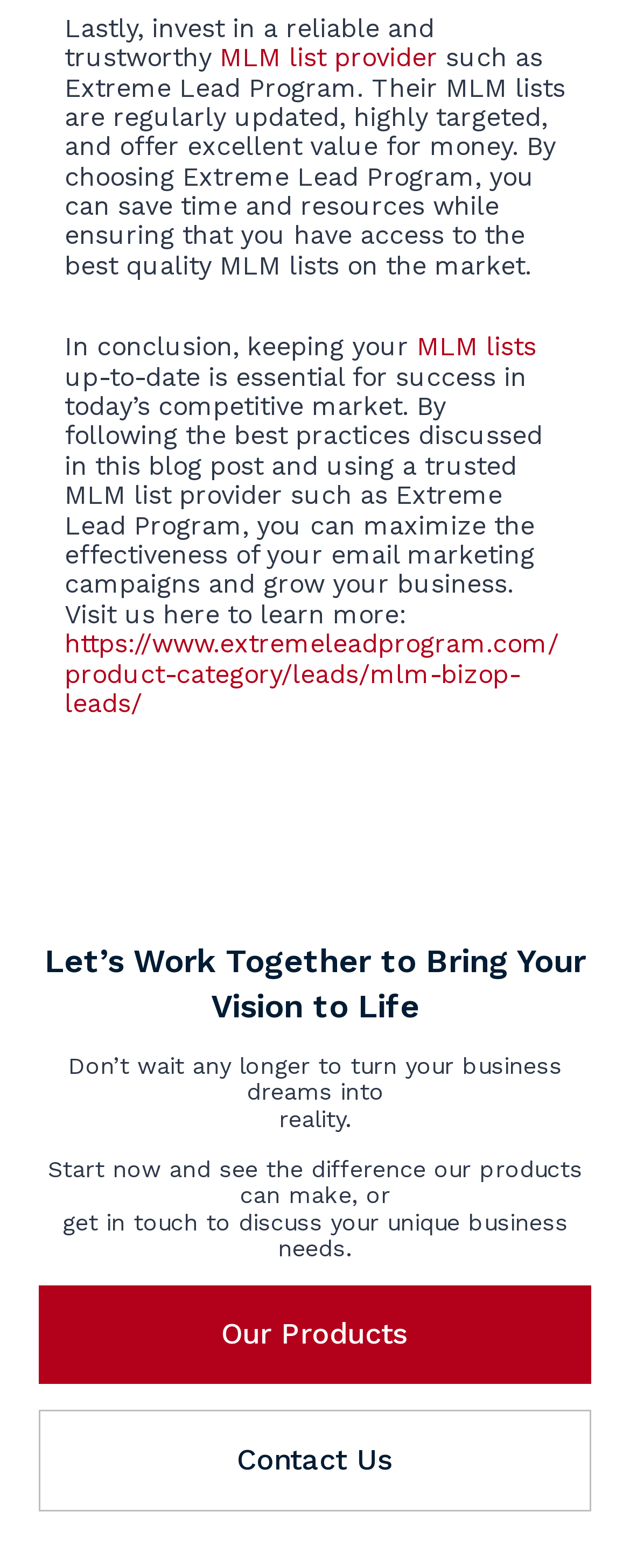What can be learned from the webpage?
Answer with a single word or phrase by referring to the visual content.

Best practices for MLM lists